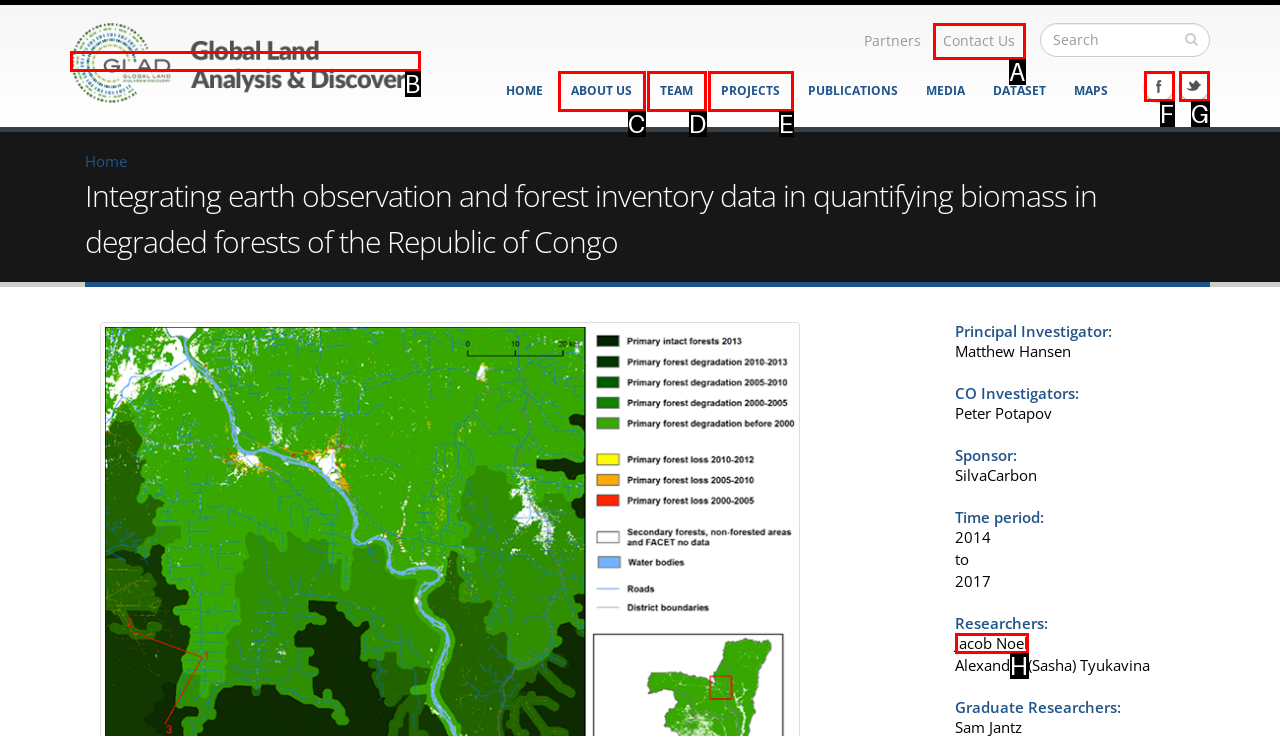From the given options, find the HTML element that fits the description: best phone tracker app. Reply with the letter of the chosen element.

None